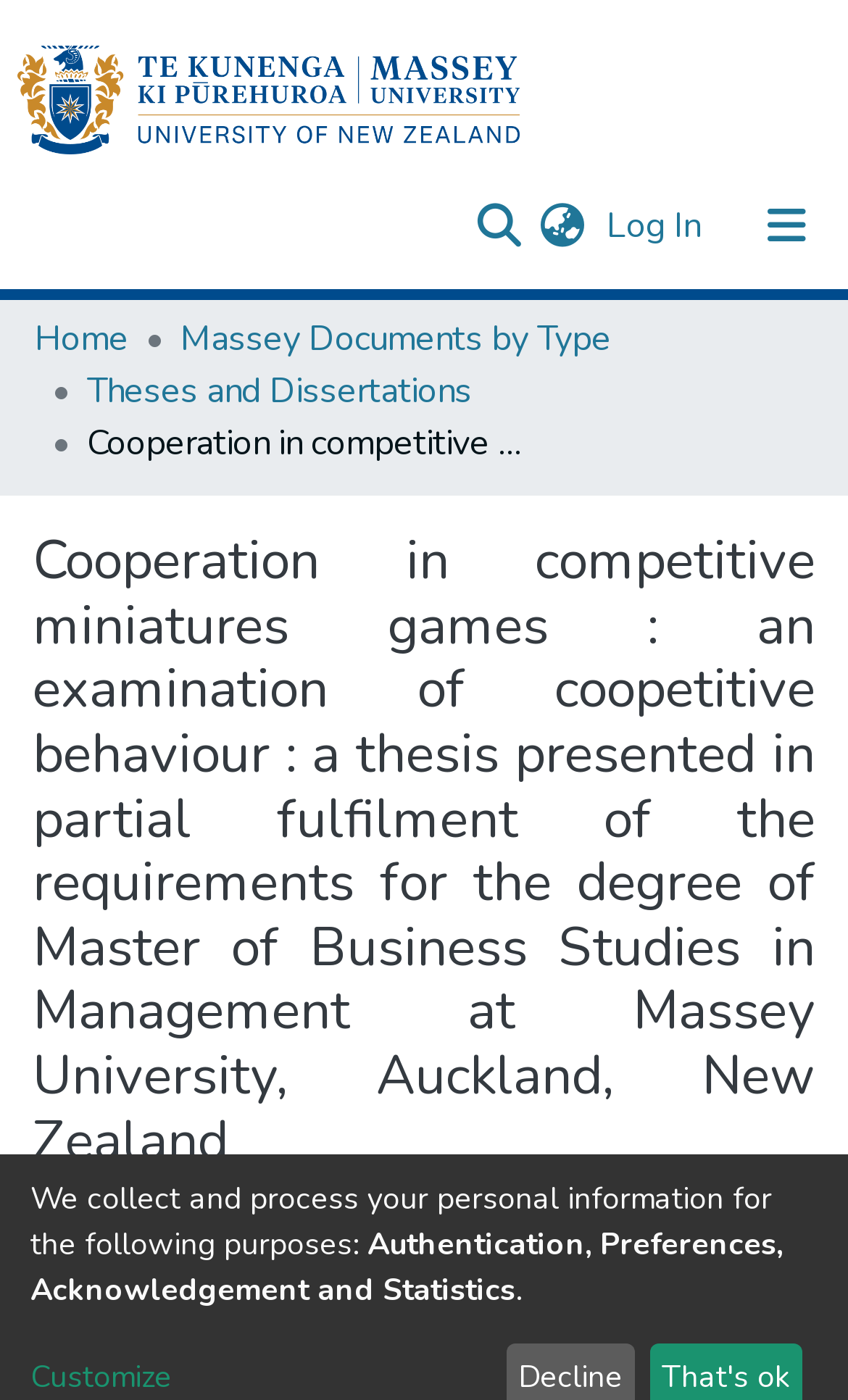Could you indicate the bounding box coordinates of the region to click in order to complete this instruction: "Switch the language".

[0.621, 0.143, 0.705, 0.18]